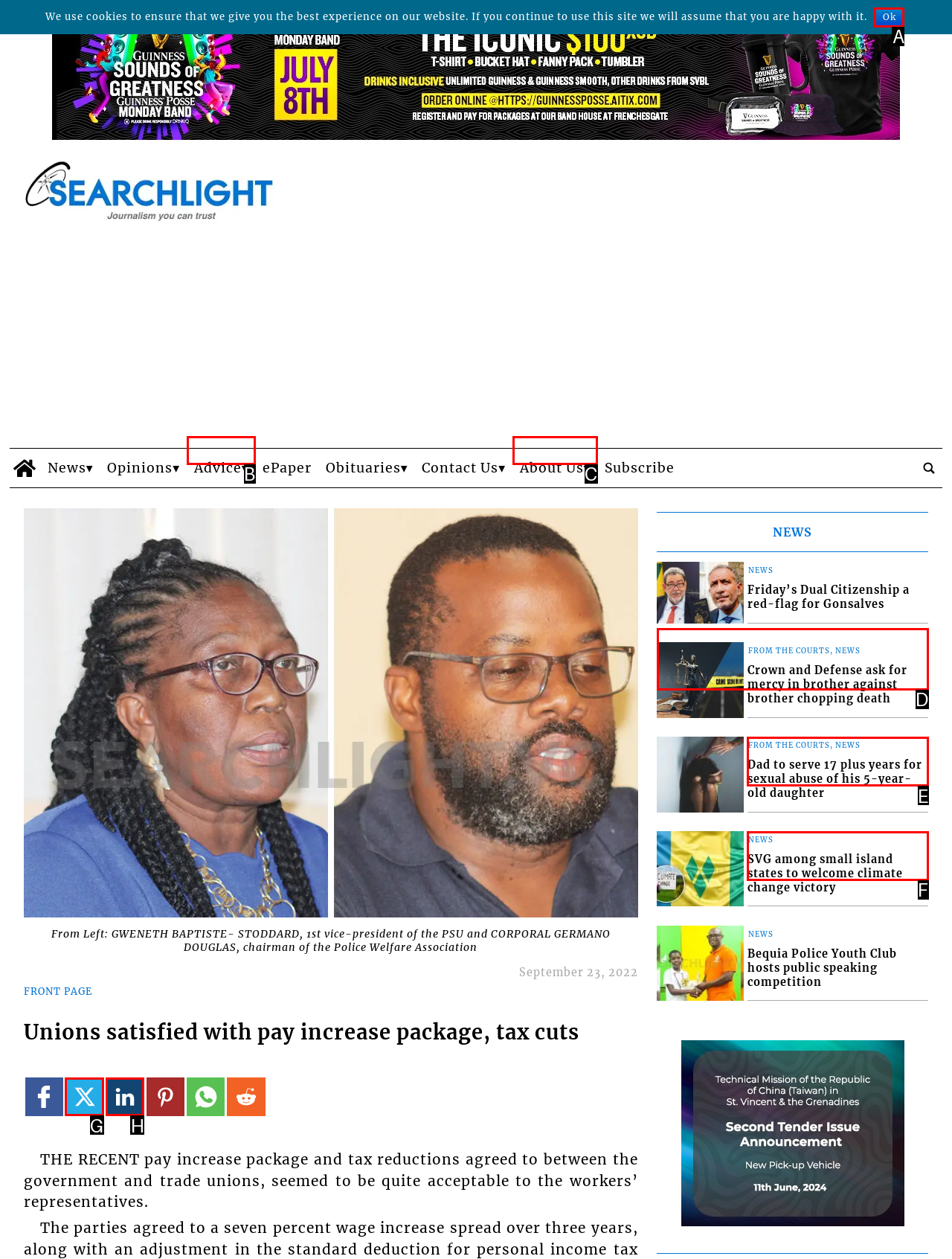For the instruction: View the 'Friday’s Dual Citizenship a red-flag for Gonsalves' article, determine the appropriate UI element to click from the given options. Respond with the letter corresponding to the correct choice.

D